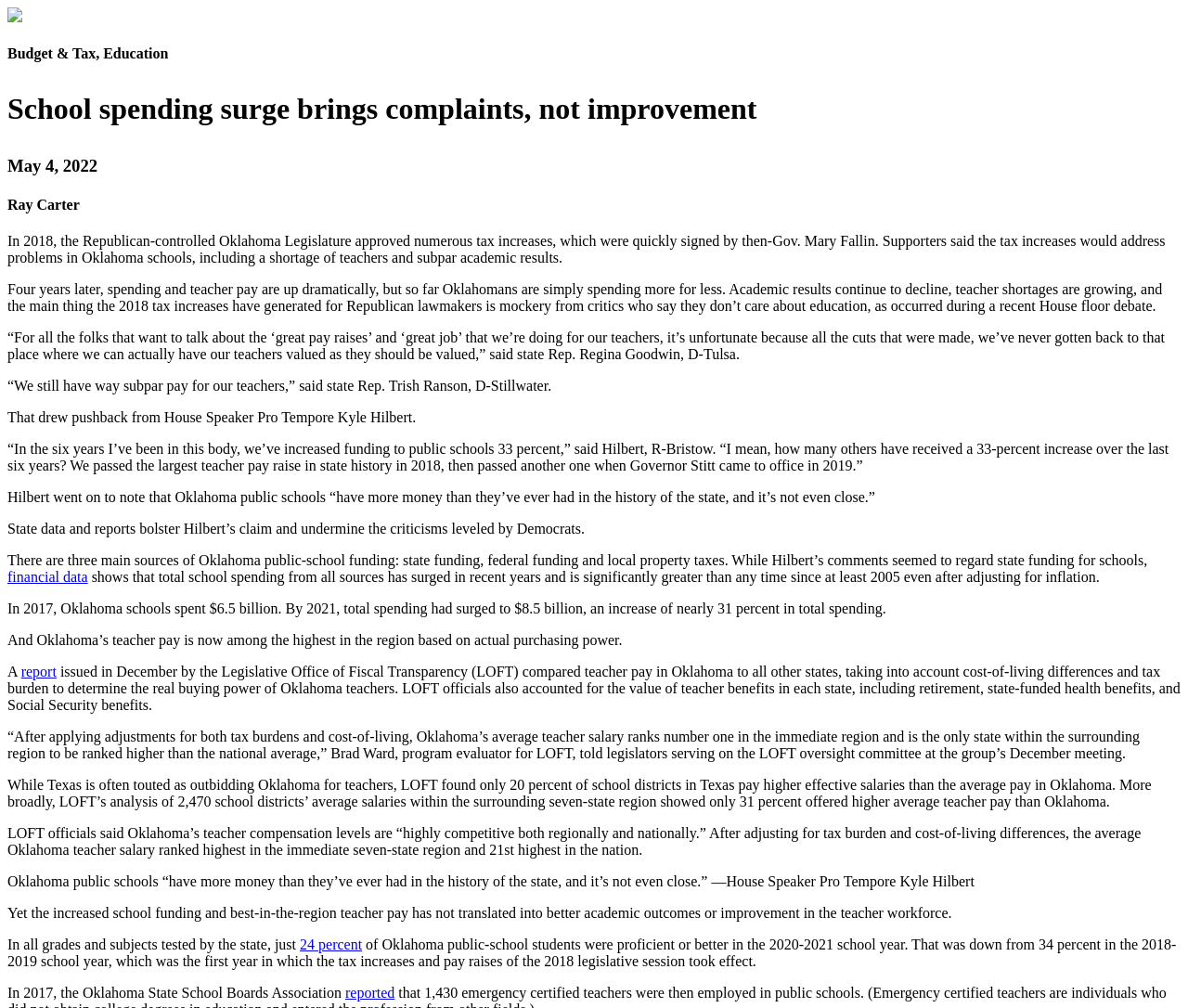Determine the bounding box coordinates for the UI element matching this description: "24 percent".

[0.252, 0.929, 0.305, 0.945]